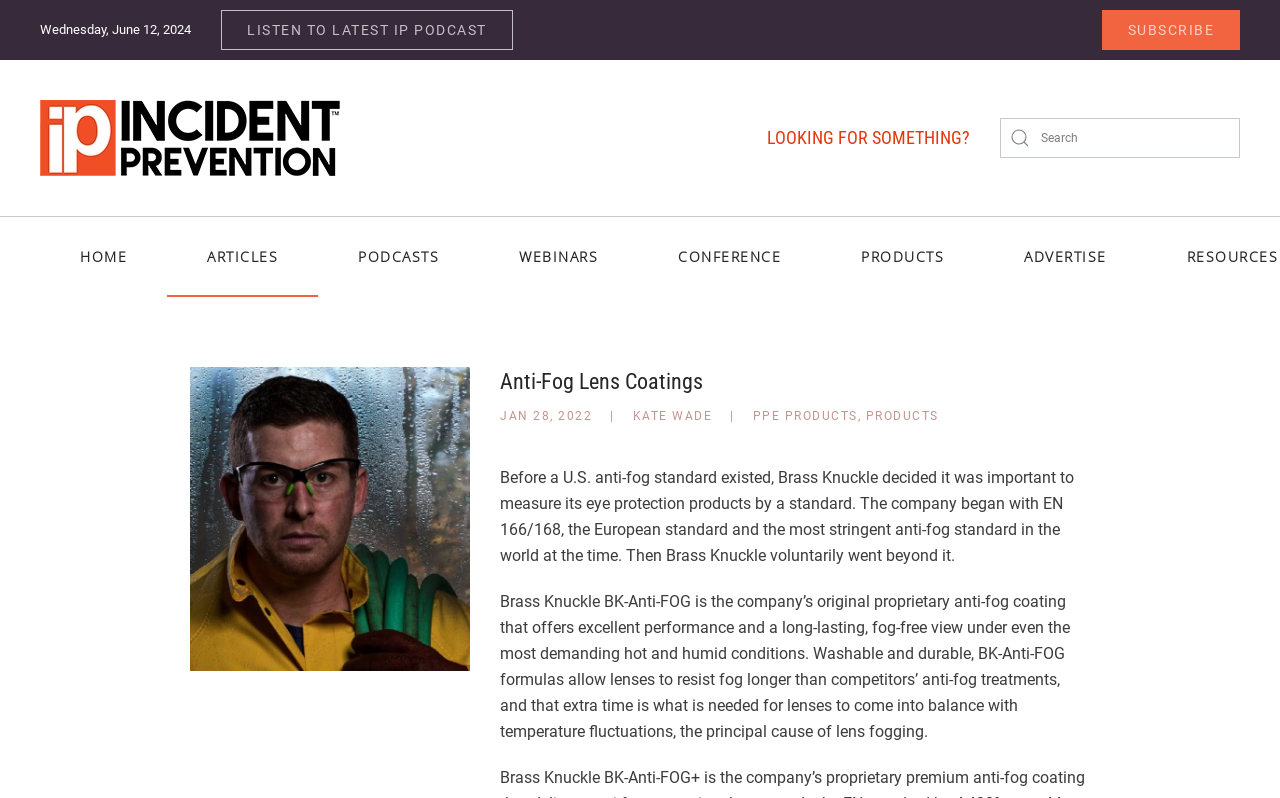What is the name of the proprietary anti-fog coating mentioned in the article?
Please provide a single word or phrase answer based on the image.

BK-Anti-FOG